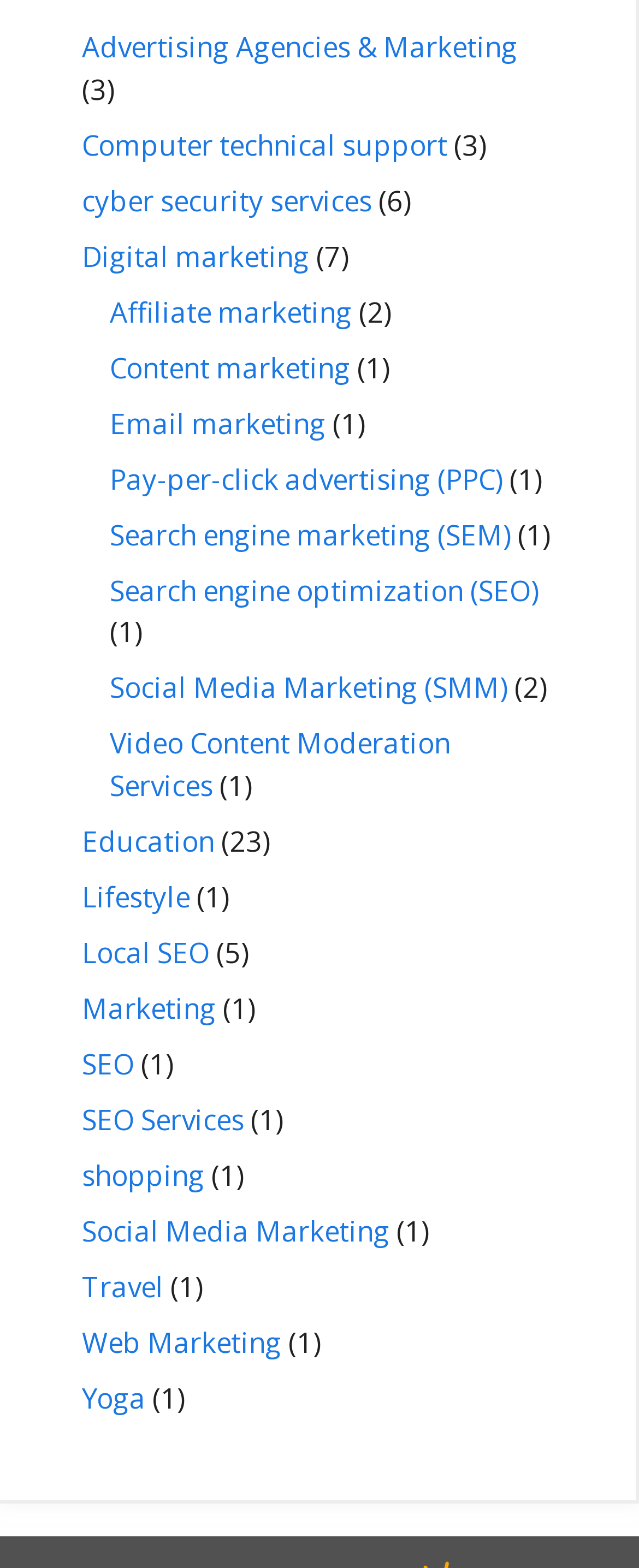How many categories start with 'S'?
Answer with a single word or phrase, using the screenshot for reference.

4